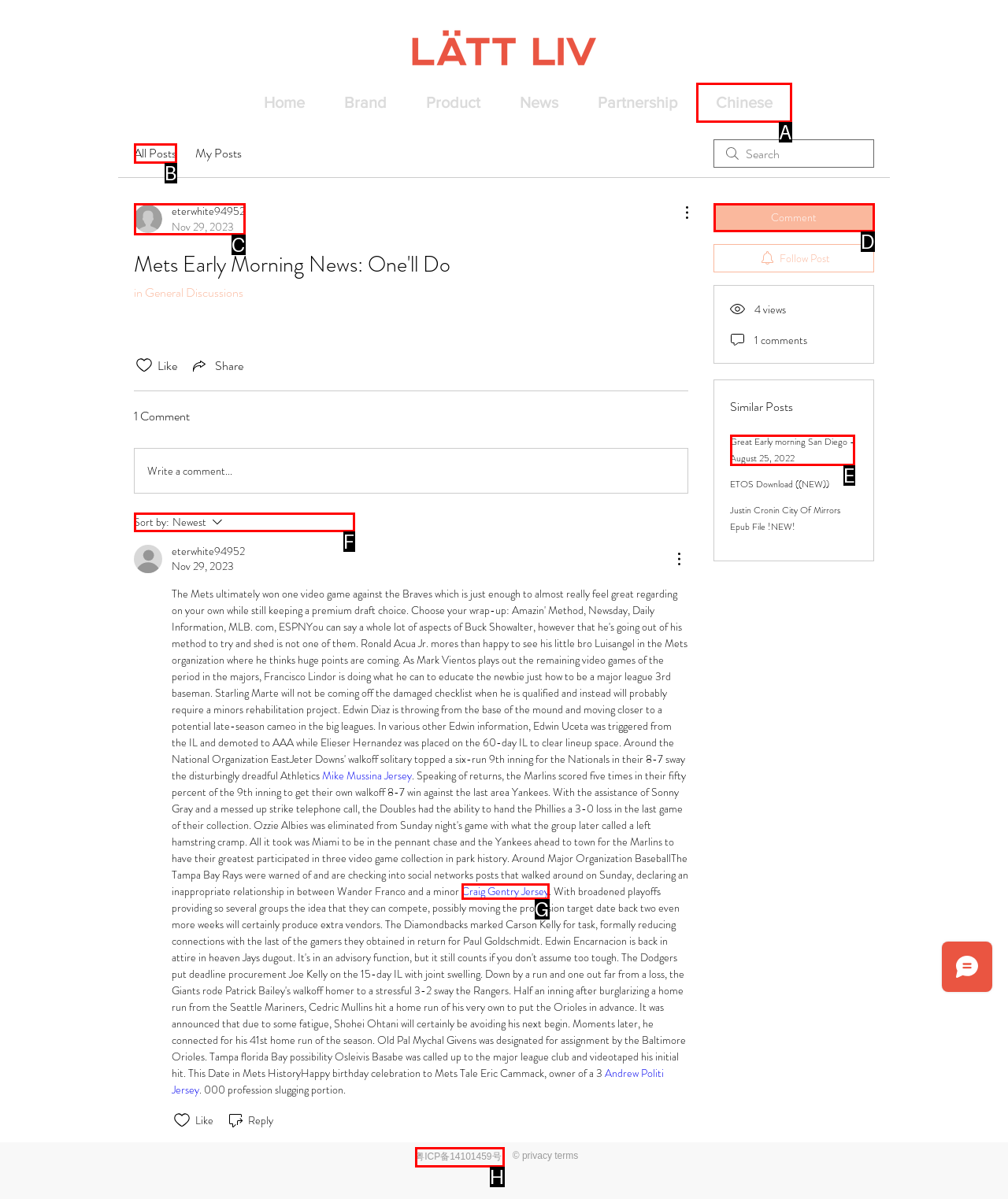Indicate which HTML element you need to click to complete the task: View all posts. Provide the letter of the selected option directly.

B